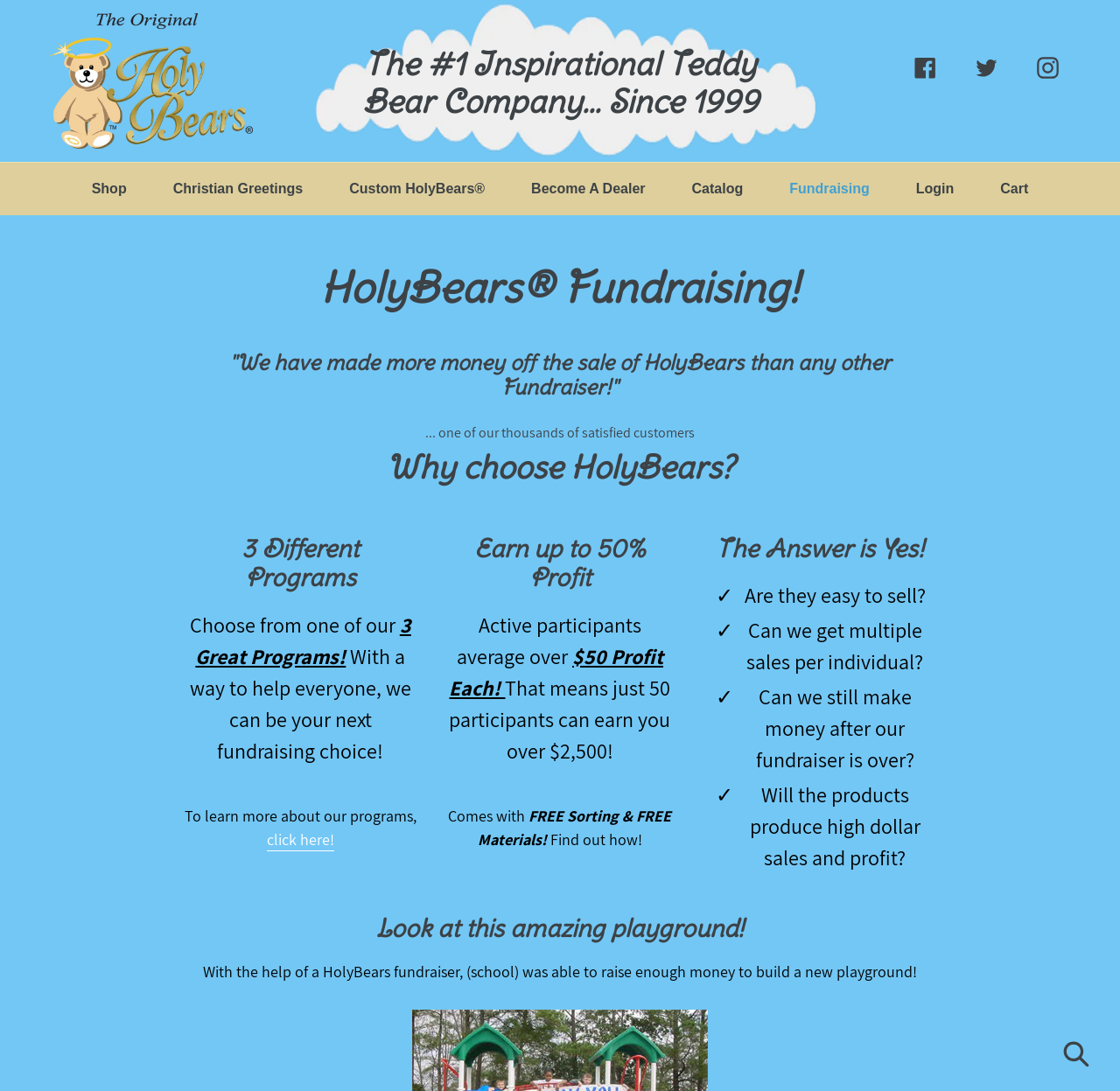Select the bounding box coordinates of the element I need to click to carry out the following instruction: "Search for something".

[0.945, 0.951, 0.98, 0.98]